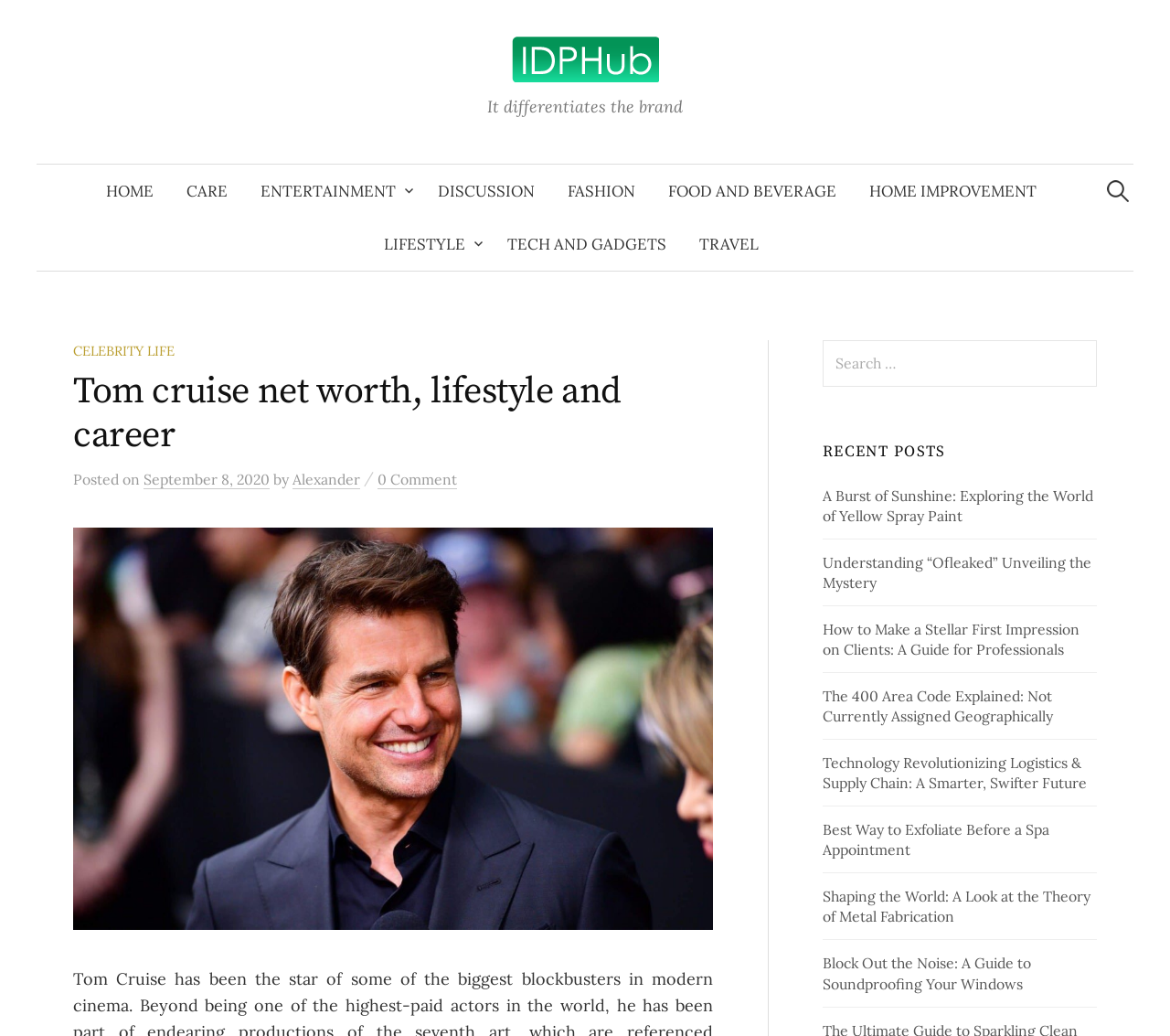Determine the primary headline of the webpage.

Tom cruise net worth, lifestyle and career